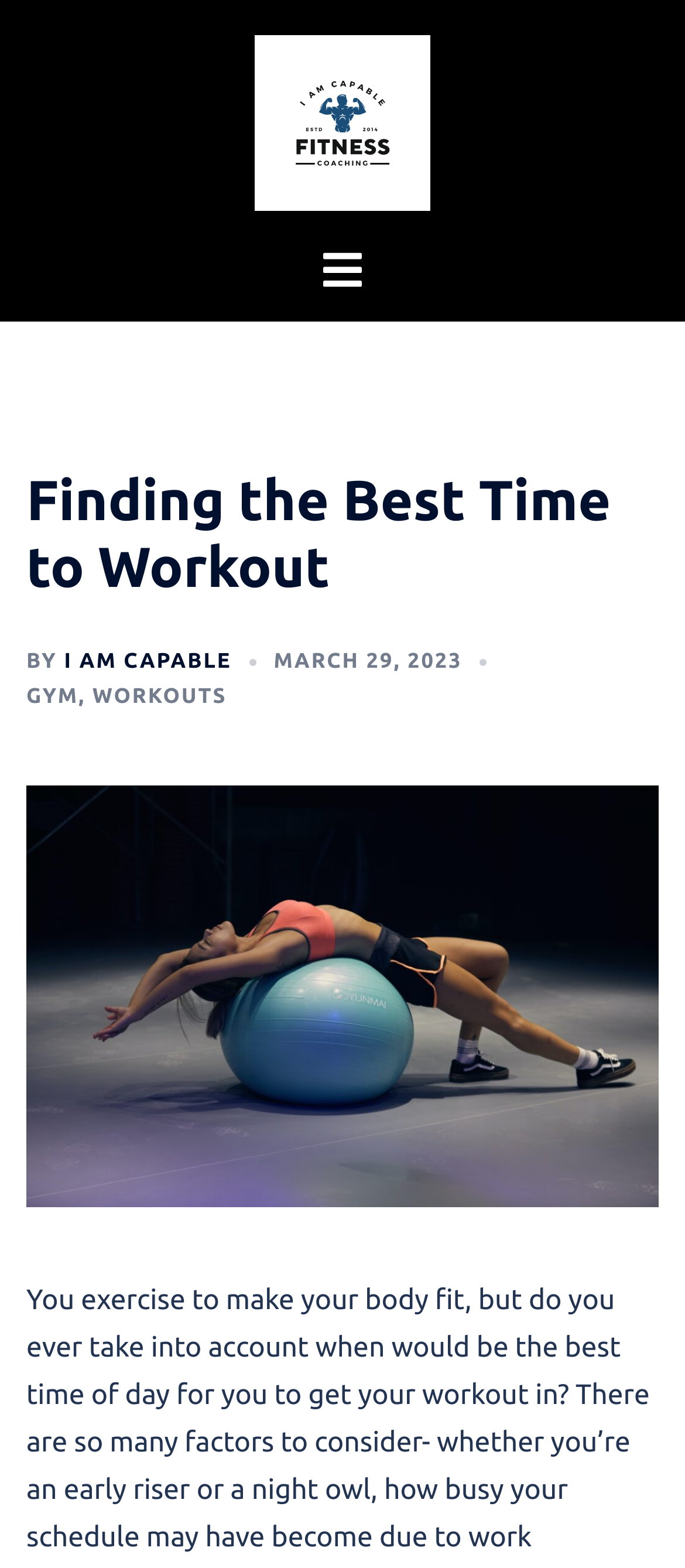What is the purpose of the button with the text 'Toggle menu'?
Look at the image and respond with a one-word or short phrase answer.

To toggle the menu